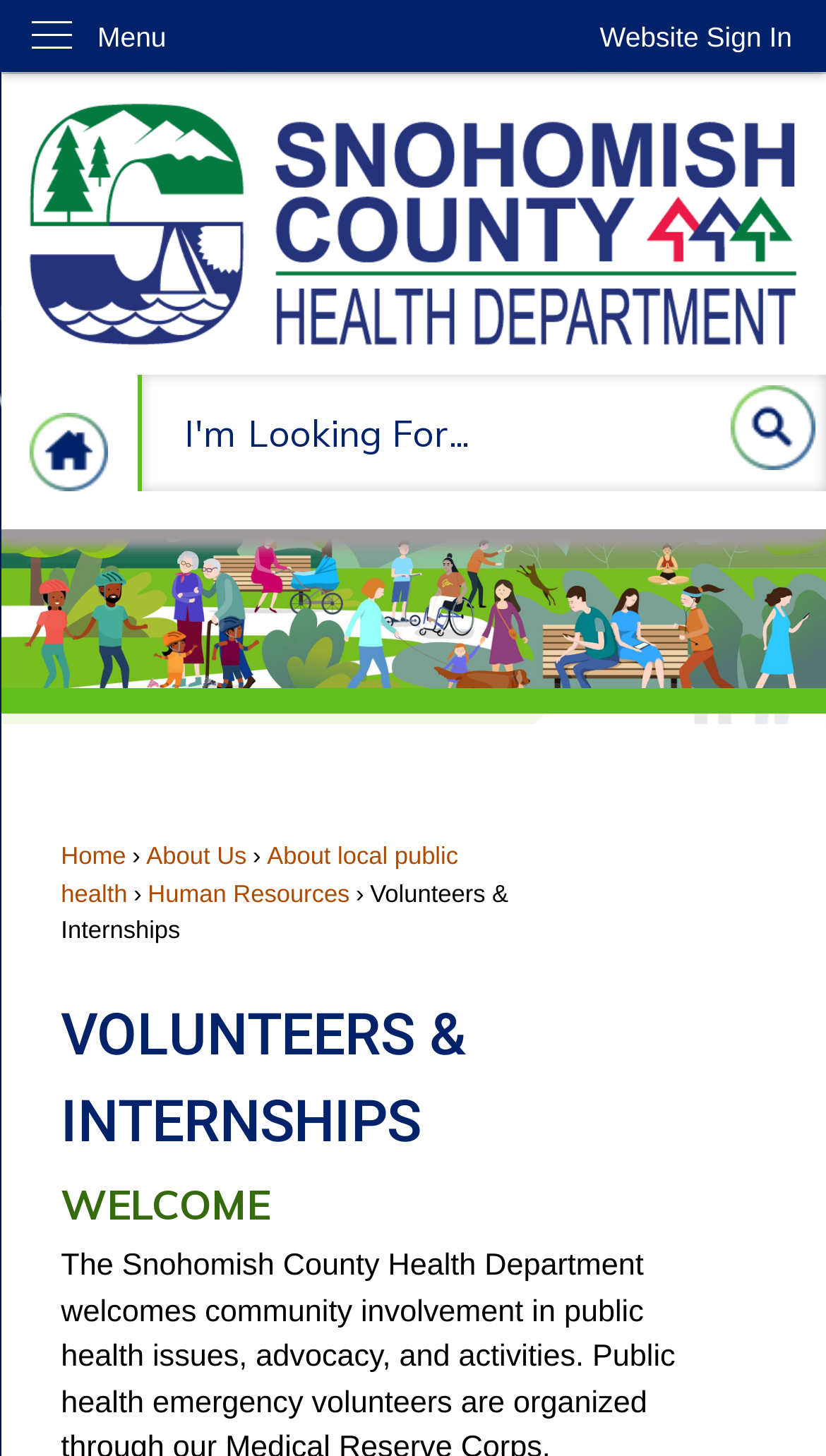How many links are present in the top navigation menu?
Carefully analyze the image and provide a thorough answer to the question.

The top navigation menu contains links to 'Homepage', 'About Us', 'About local public health', 'Human Resources', and 'Home', which are 5 links in total.